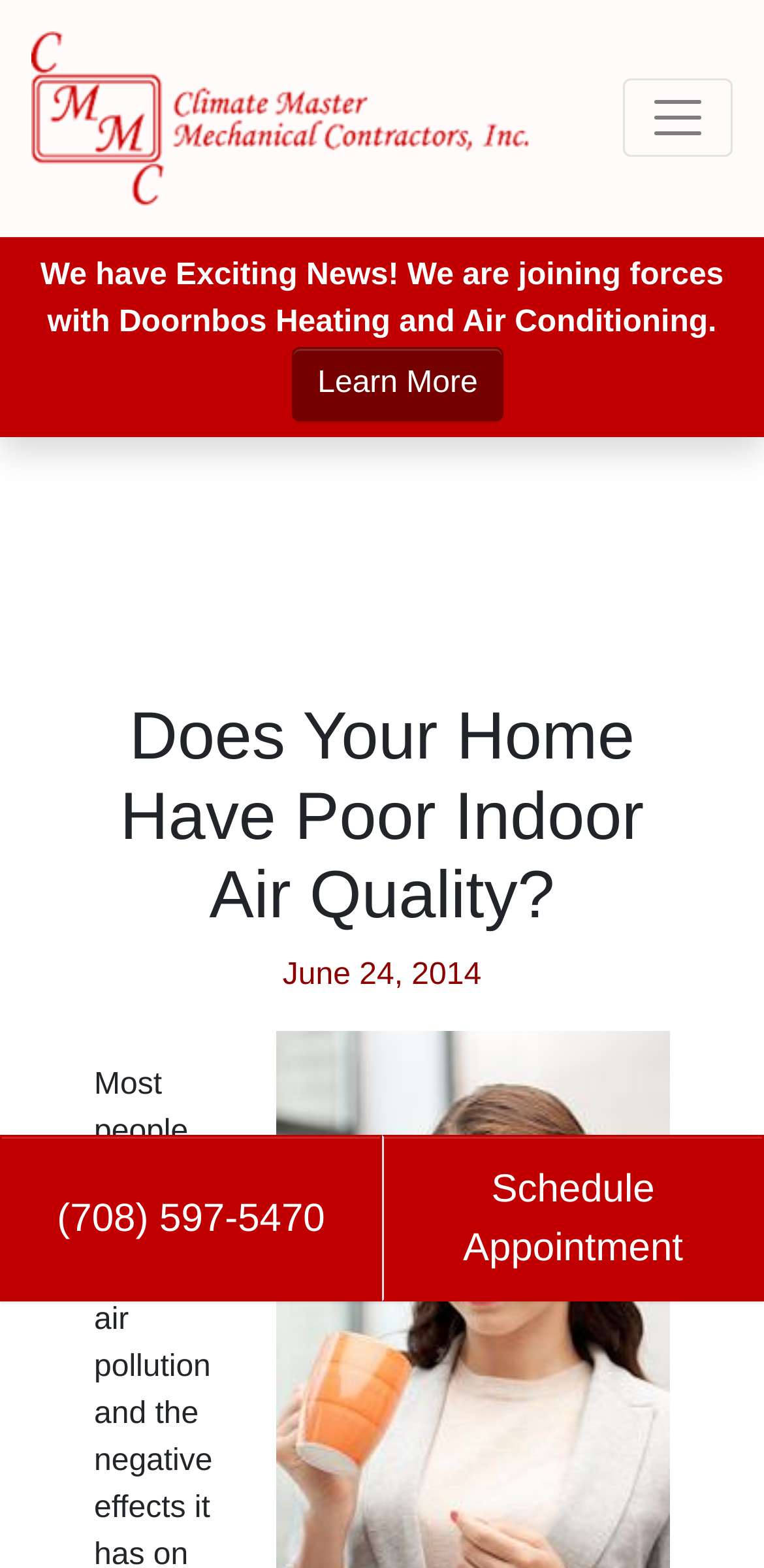Please answer the following question using a single word or phrase: 
What is the relationship between Climate Master and Doornbos Heating and Air Conditioning?

They are joining forces